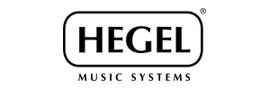What shape is the logo enclosed in?
Based on the content of the image, thoroughly explain and answer the question.

The logo is enclosed within a sleek rectangular border, which enhances its visibility and gives it a professional appearance, typical of high-quality audio companies.